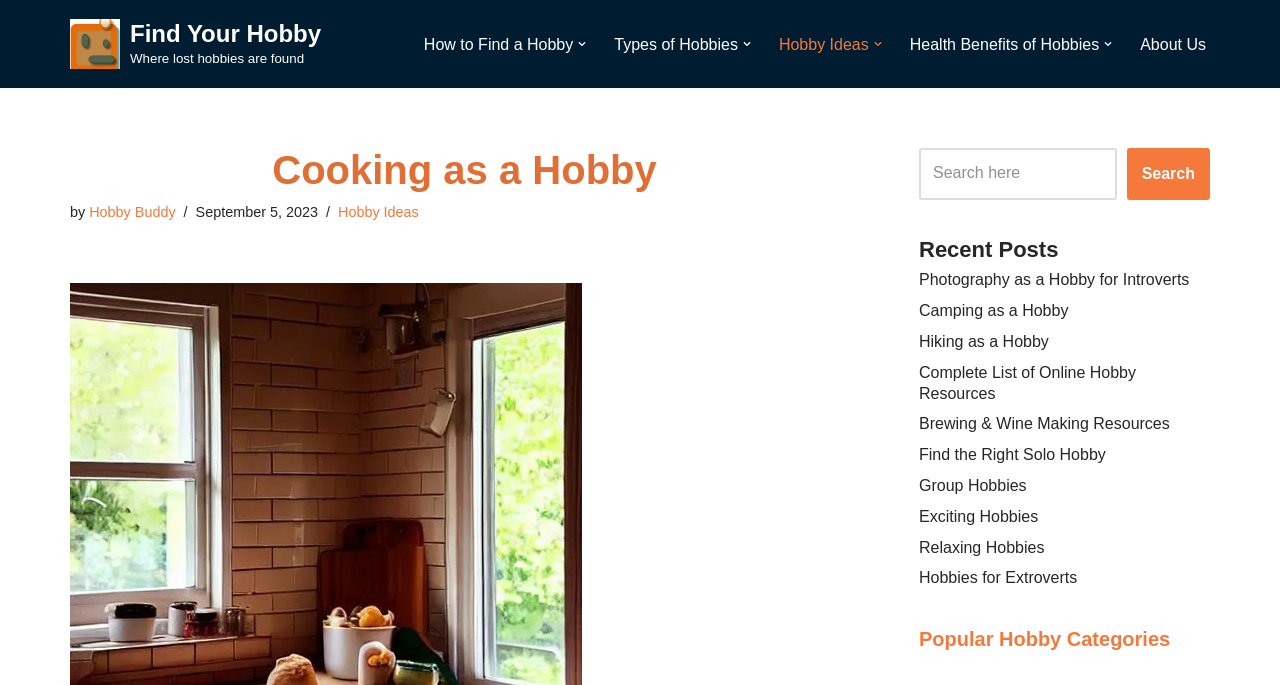Ascertain the bounding box coordinates for the UI element detailed here: "Camping as a Hobby". The coordinates should be provided as [left, top, right, bottom] with each value being a float between 0 and 1.

[0.718, 0.441, 0.835, 0.466]